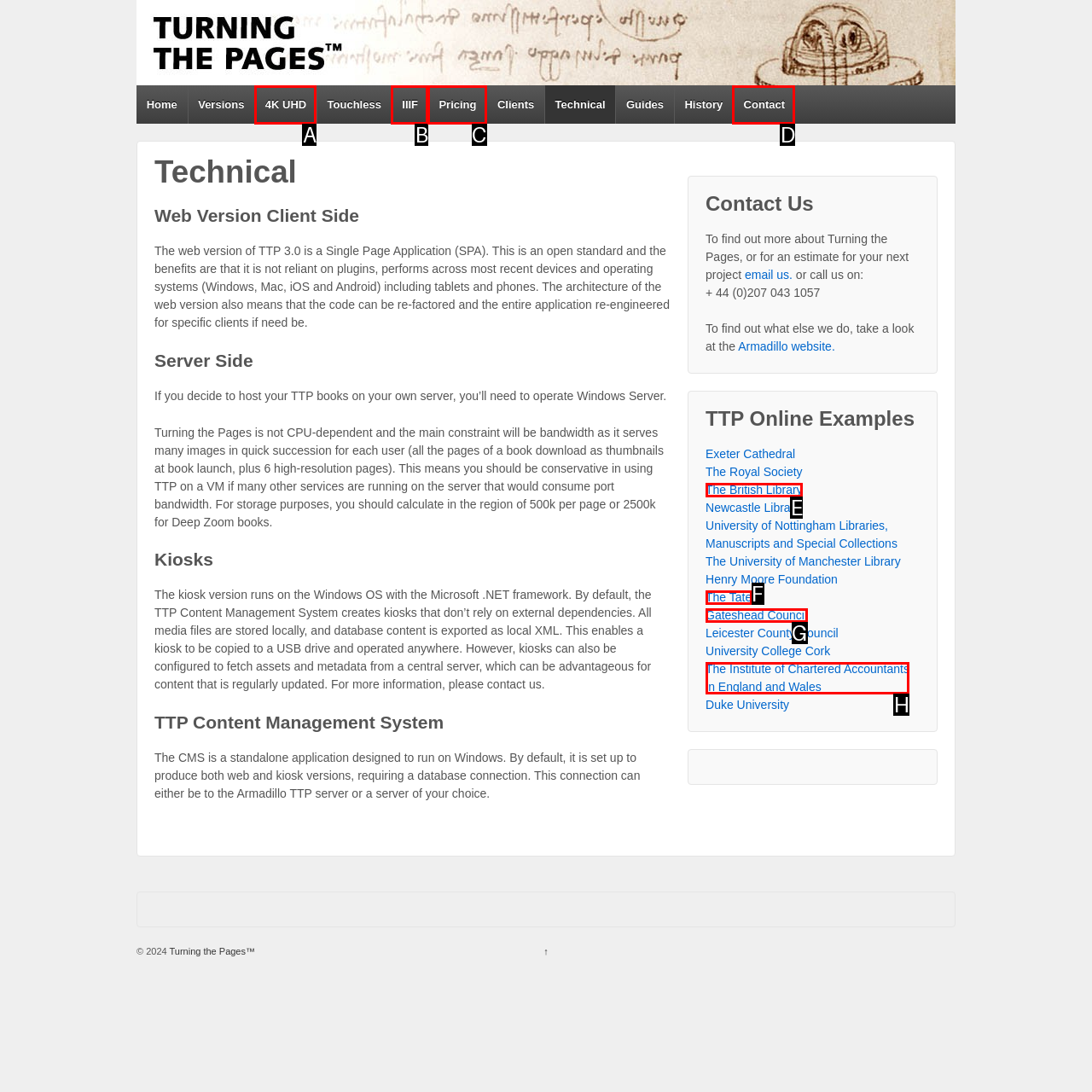Determine which HTML element fits the description: Pricing. Answer with the letter corresponding to the correct choice.

C